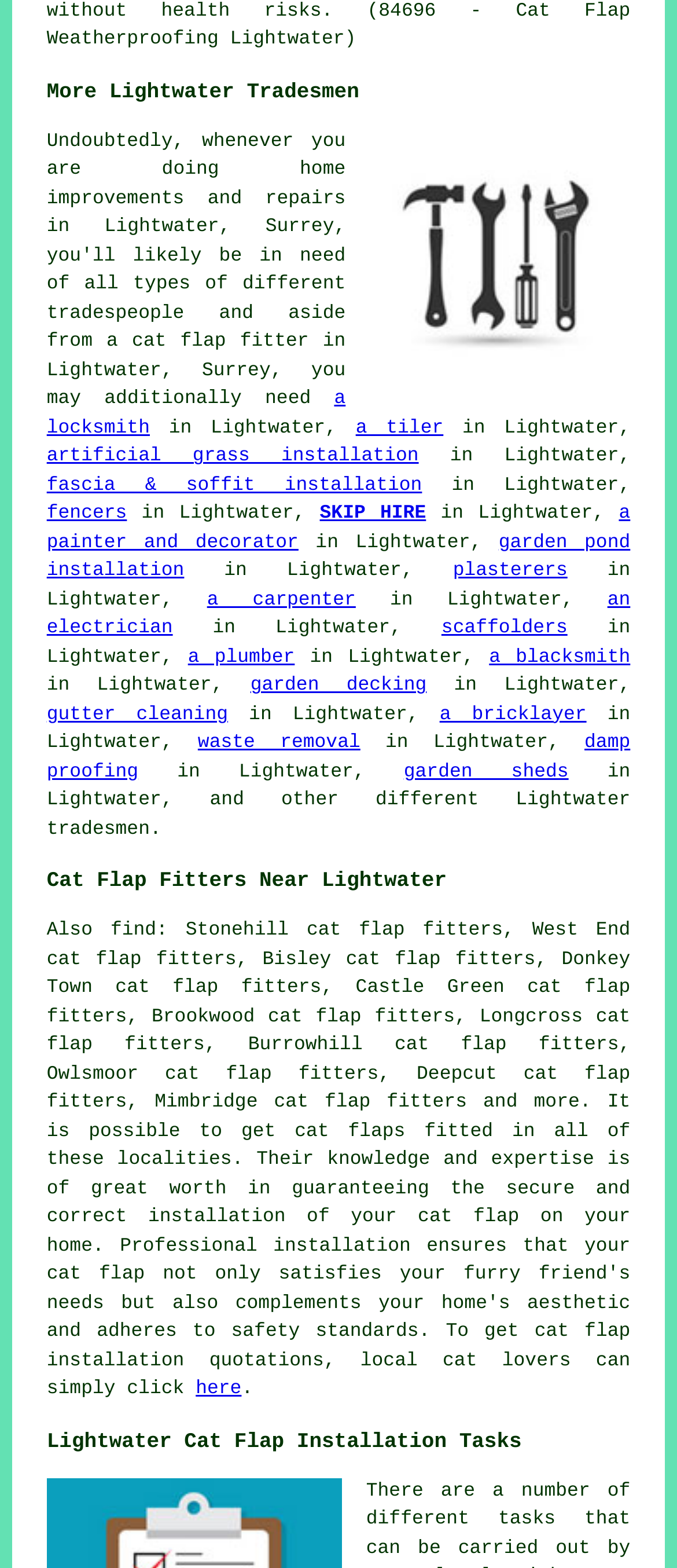How many types of tradesmen are listed on this webpage?
Relying on the image, give a concise answer in one word or a brief phrase.

Over 20